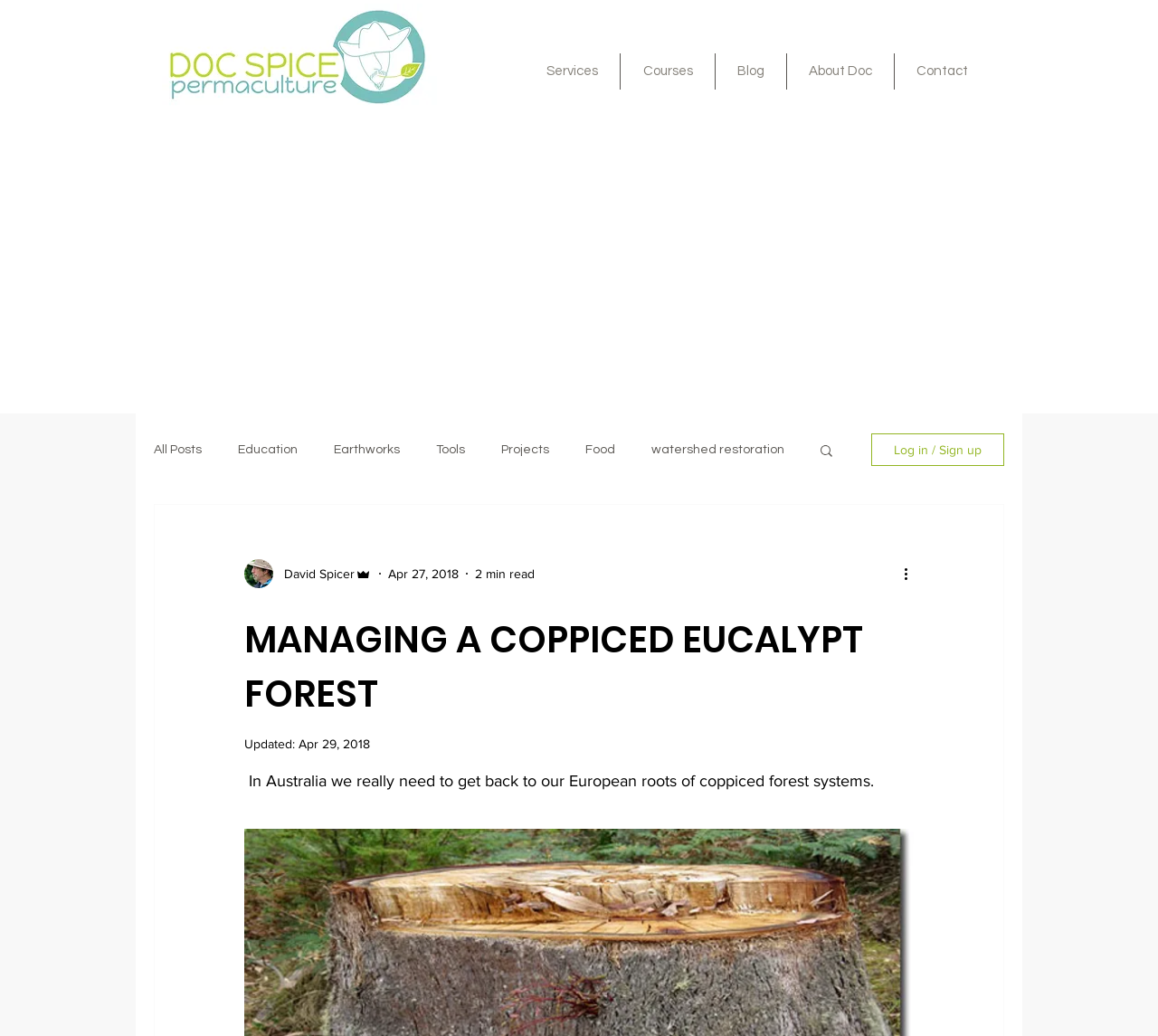What is the category of the blog post 'watershed restoration'?
Please look at the screenshot and answer in one word or a short phrase.

Blog